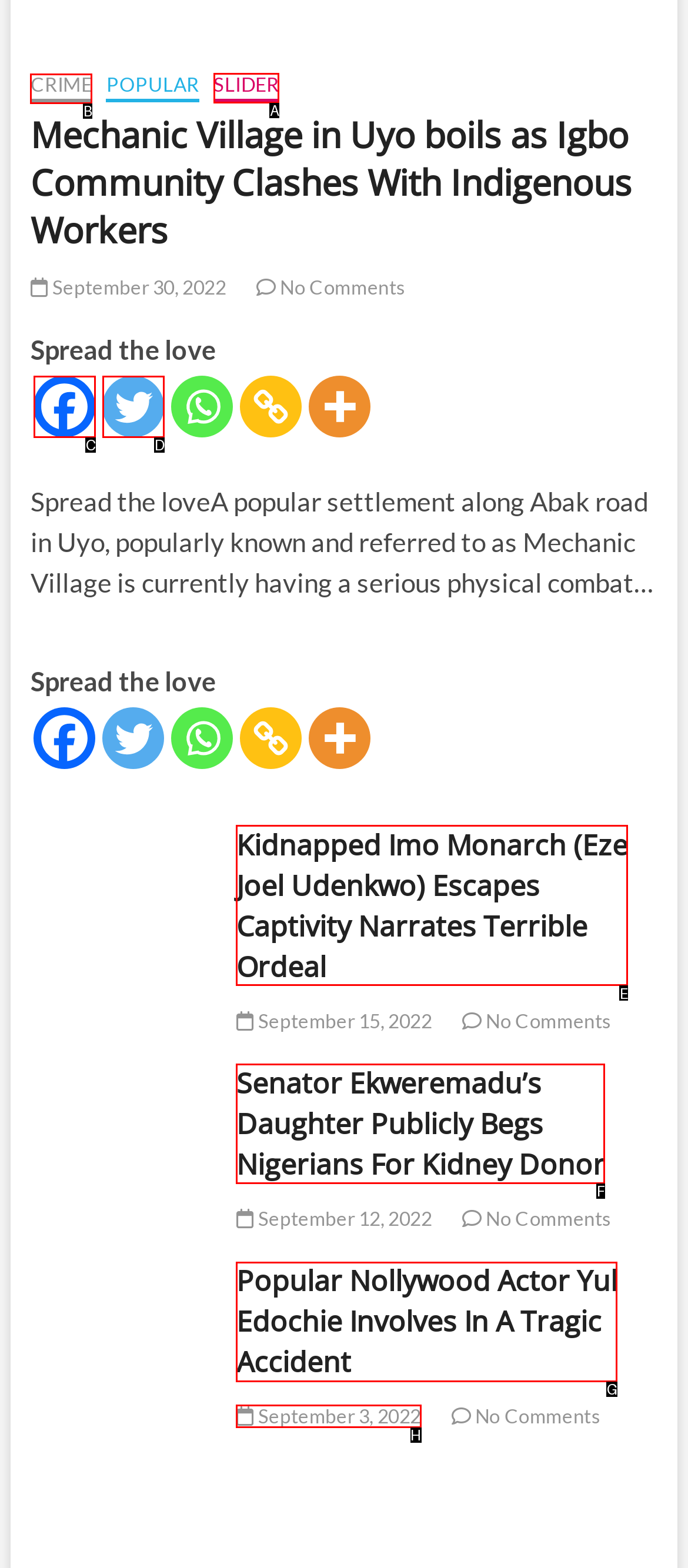Identify the correct UI element to click on to achieve the following task: Click on CRIME link Respond with the corresponding letter from the given choices.

B